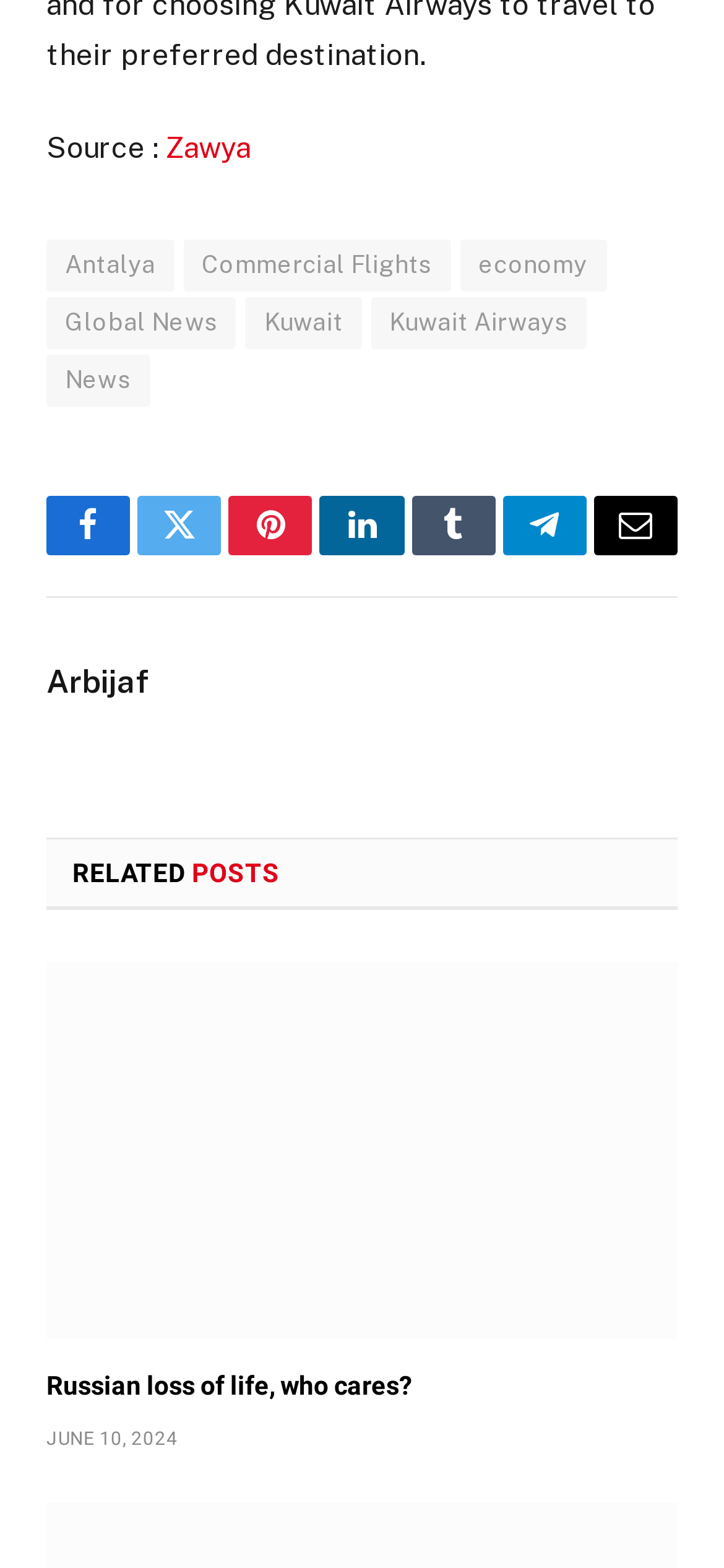Could you highlight the region that needs to be clicked to execute the instruction: "View the related posts"?

[0.1, 0.547, 0.386, 0.567]